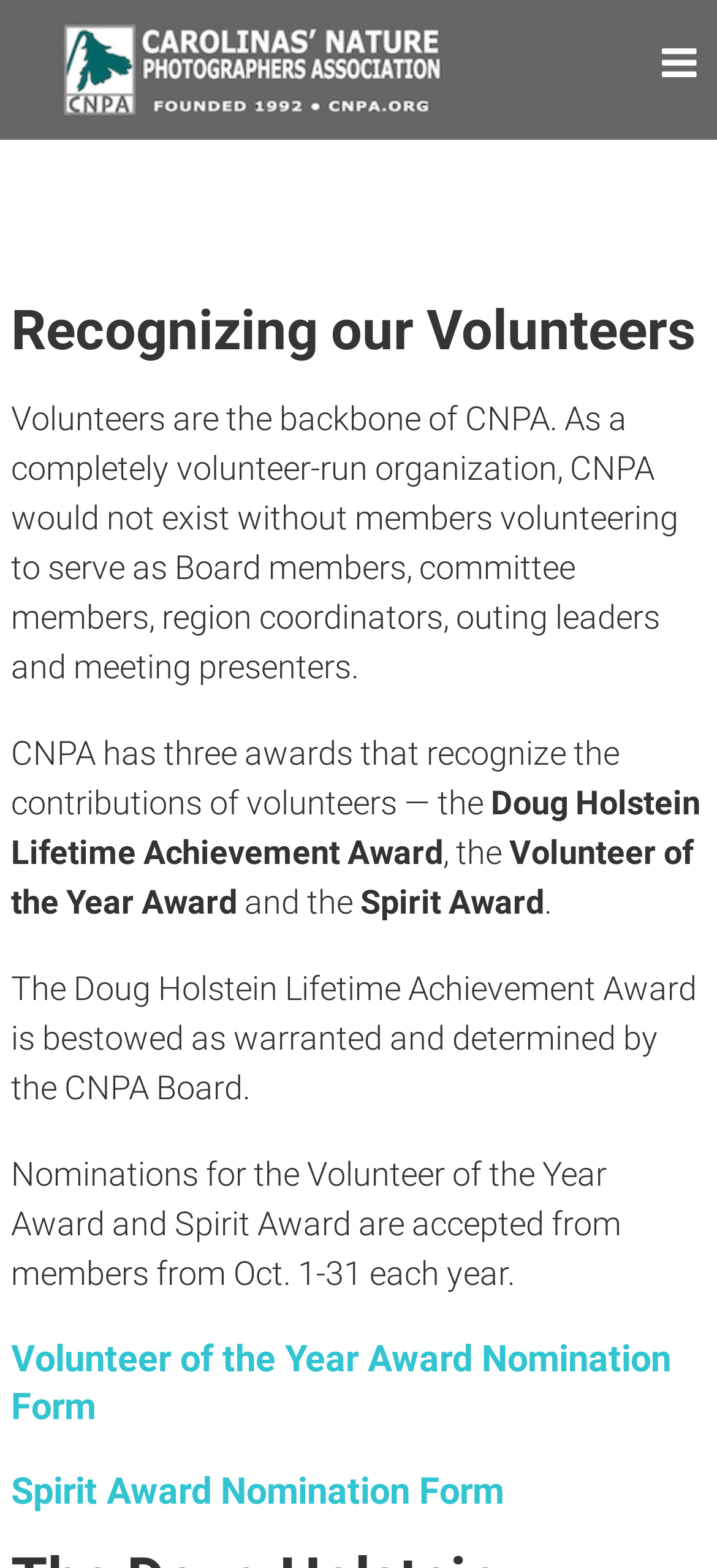What is the purpose of the Volunteer of the Year Award?
Deliver a detailed and extensive answer to the question.

Although the webpage does not explicitly state the purpose of the Volunteer of the Year Award, it can be inferred that the award is to recognize the contributions of volunteers, as it is mentioned alongside other awards that serve the same purpose.